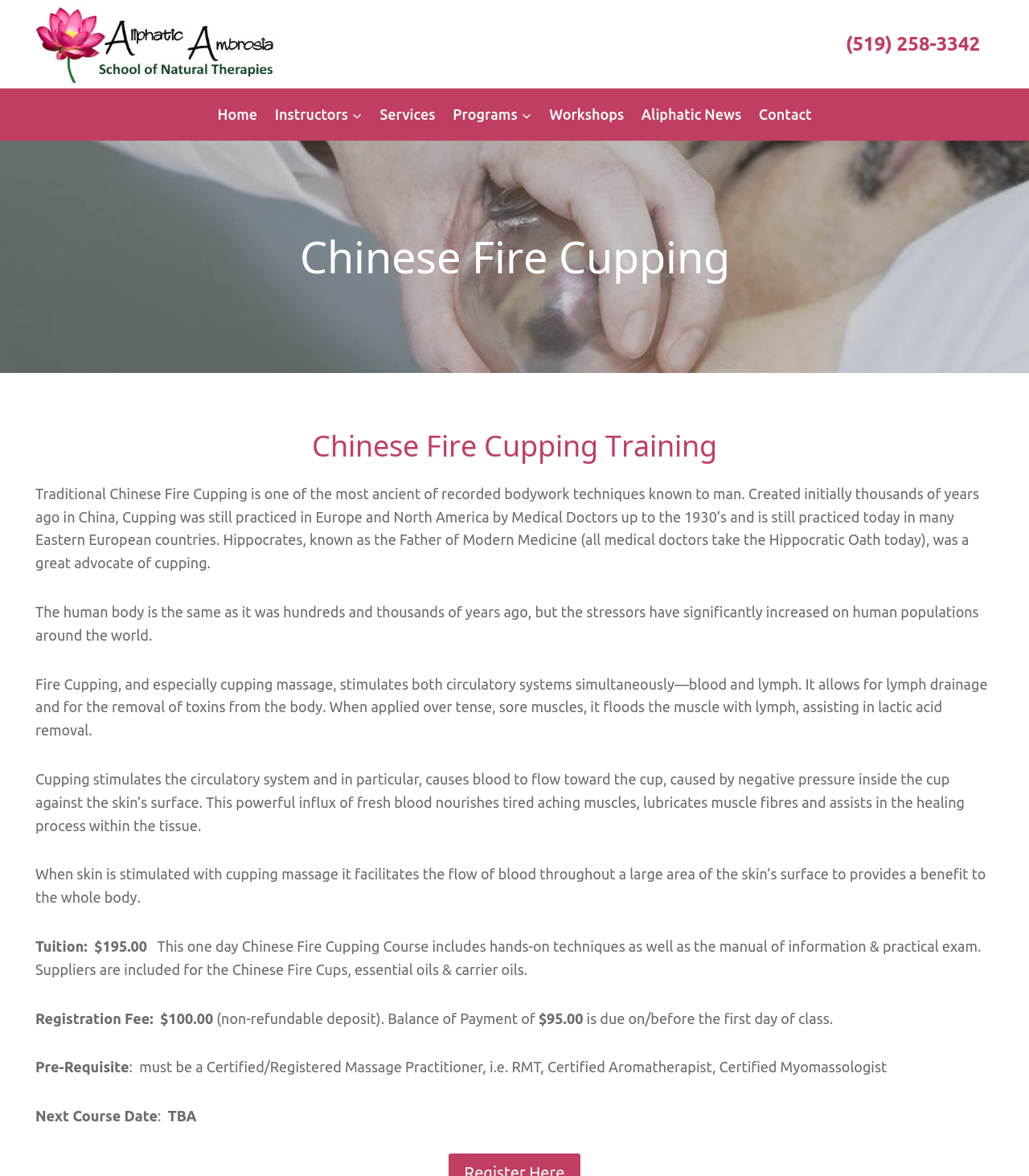Please identify the bounding box coordinates for the region that you need to click to follow this instruction: "Click the 'Home' link".

[0.203, 0.075, 0.258, 0.119]